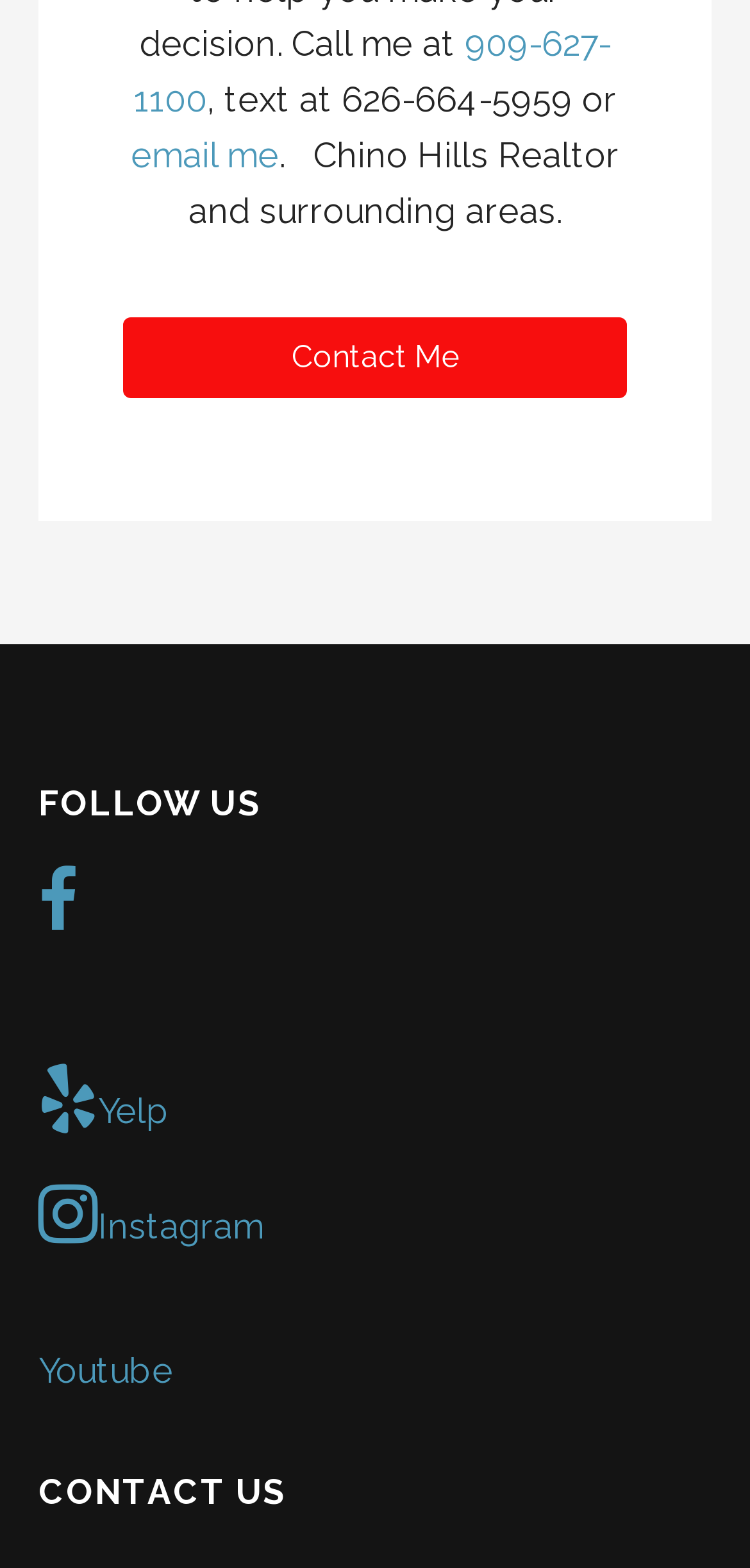Find the bounding box coordinates for the HTML element described in this sentence: "Contact Me". Provide the coordinates as four float numbers between 0 and 1, in the format [left, top, right, bottom].

[0.164, 0.202, 0.836, 0.253]